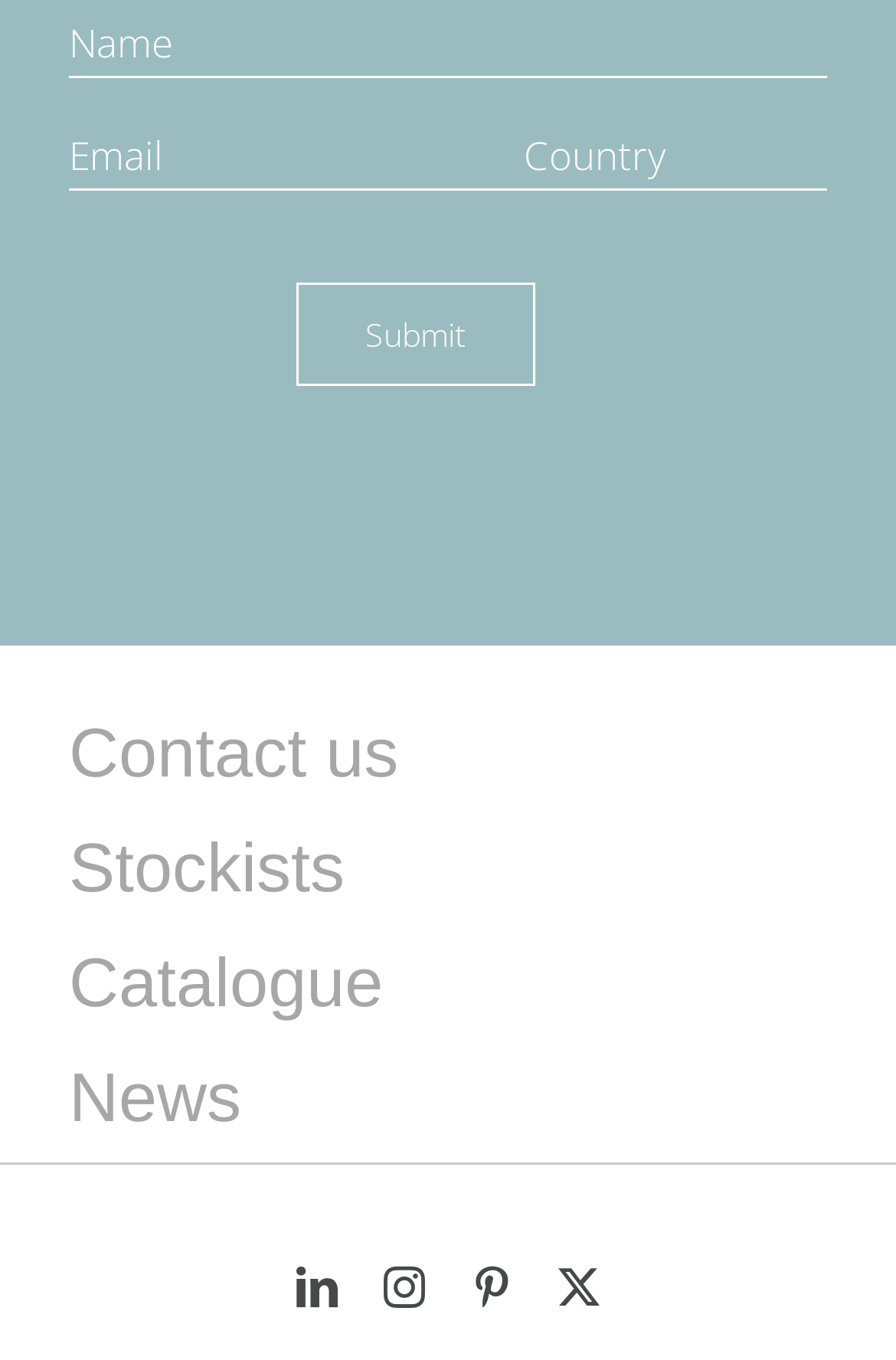Provide a thorough and detailed response to the question by examining the image: 
What is the position of the 'Submit' button?

The 'Submit' button is positioned below the form fields, specifically between the 'Email' and 'Country' fields, with its bounding box coordinates indicating that it is vertically aligned with the other form elements.